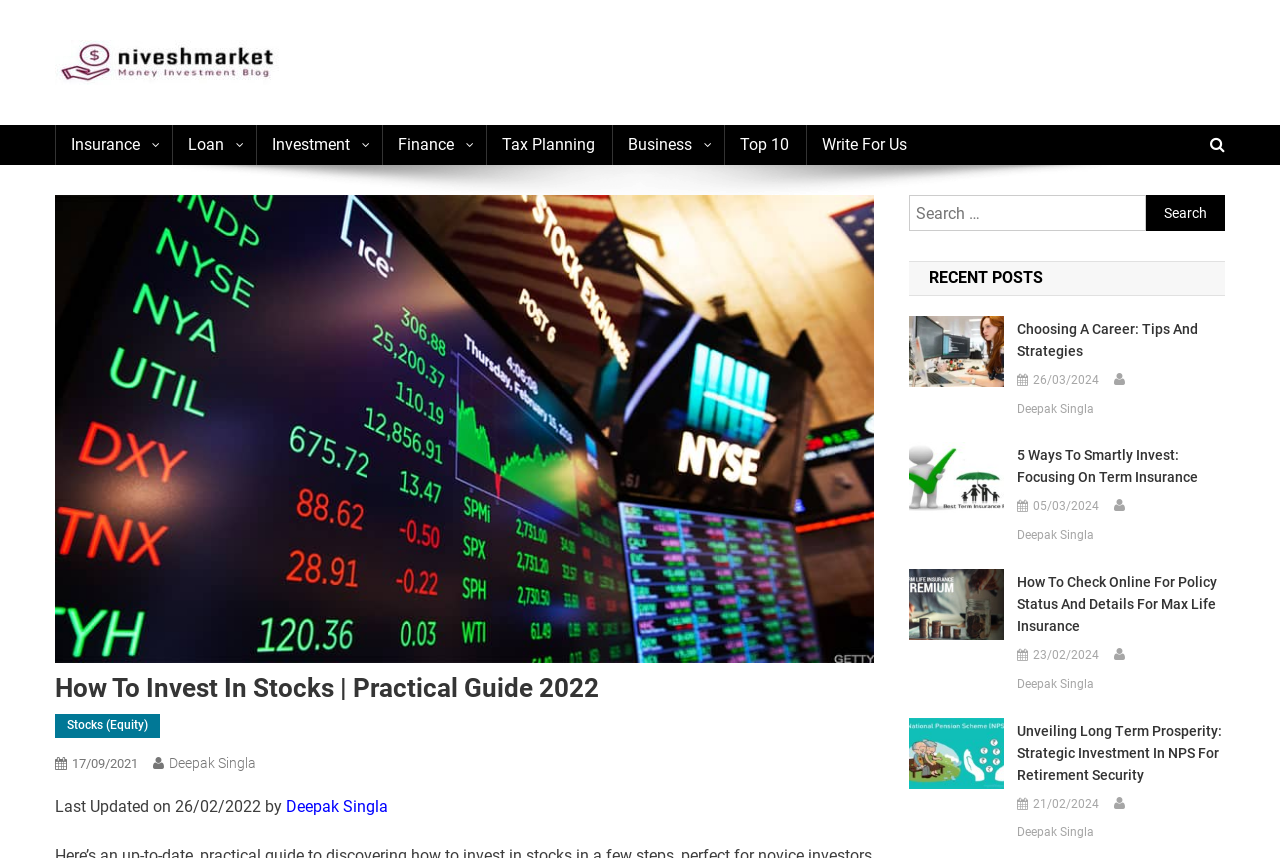Extract the text of the main heading from the webpage.

How To Invest In Stocks | Practical Guide 2022